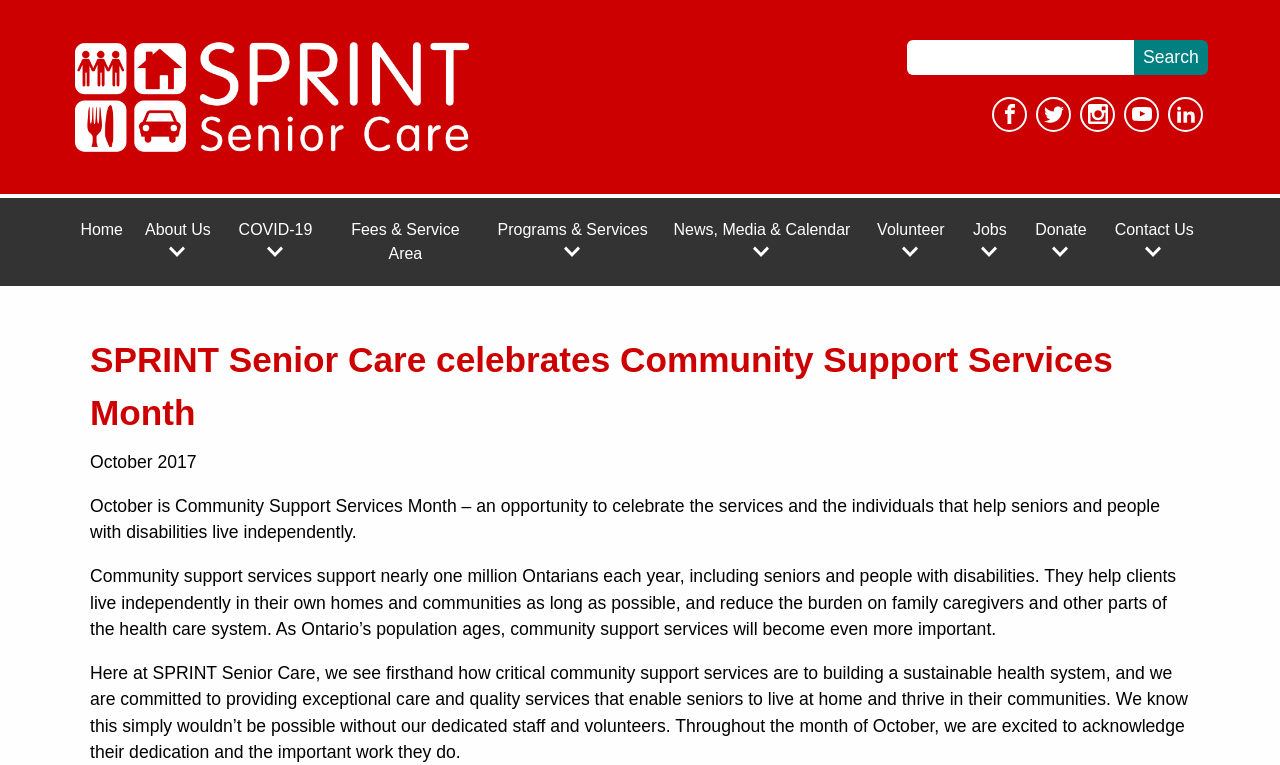What is the name of the organization celebrating Community Support Services Month?
Please answer the question with a detailed response using the information from the screenshot.

I found the answer by looking at the top-left corner of the webpage, where I saw a link with the text 'SPRINT Senior Care' and an image with the same name. This suggests that SPRINT Senior Care is the organization celebrating Community Support Services Month.